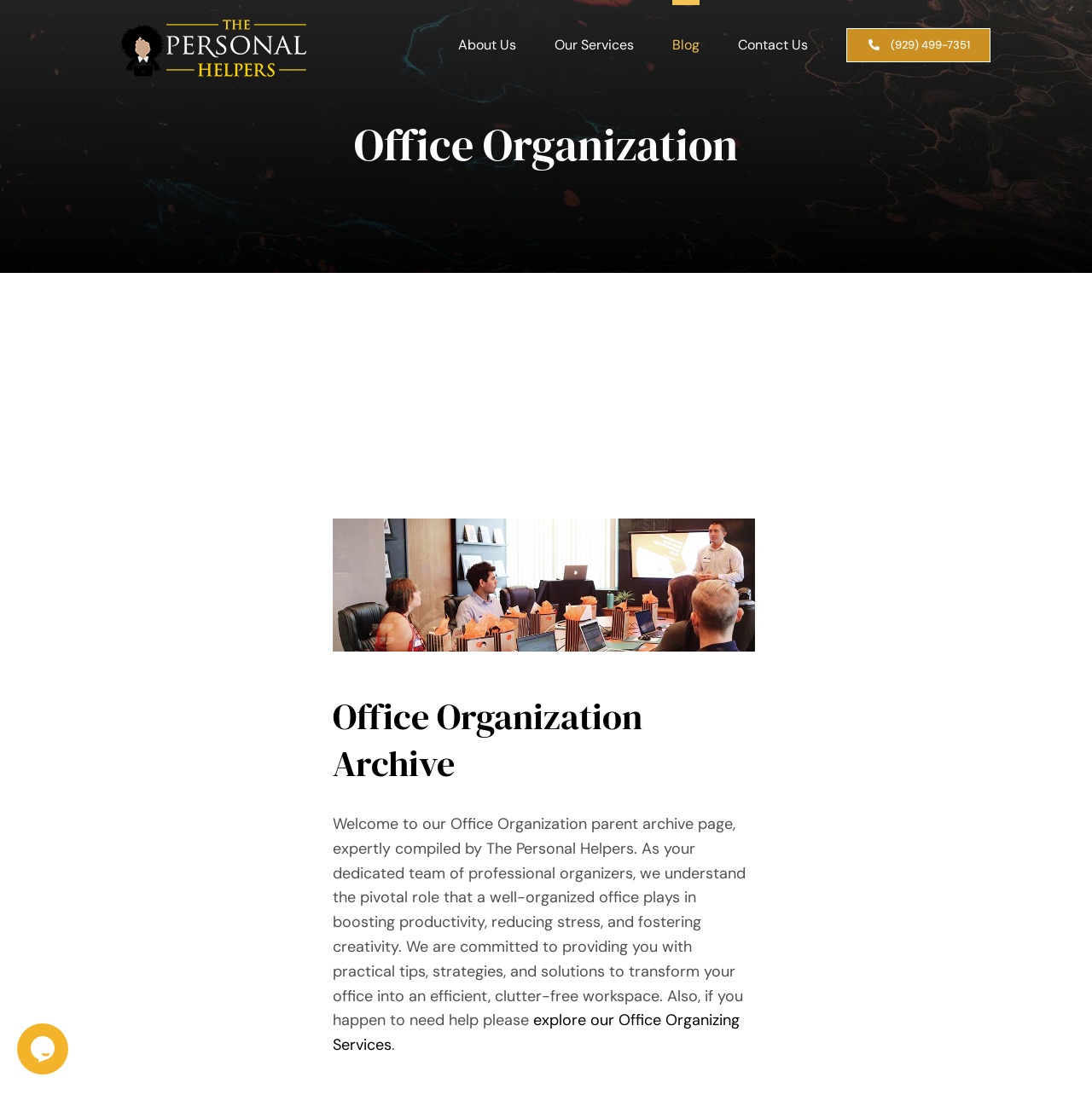What type of content is available on this webpage?
Can you provide an in-depth and detailed response to the question?

Based on the webpage's structure and content, it appears that users can access various types of content related to Office Organization, including reviews, walkthroughs, tips, and guides, as mentioned in the meta description.